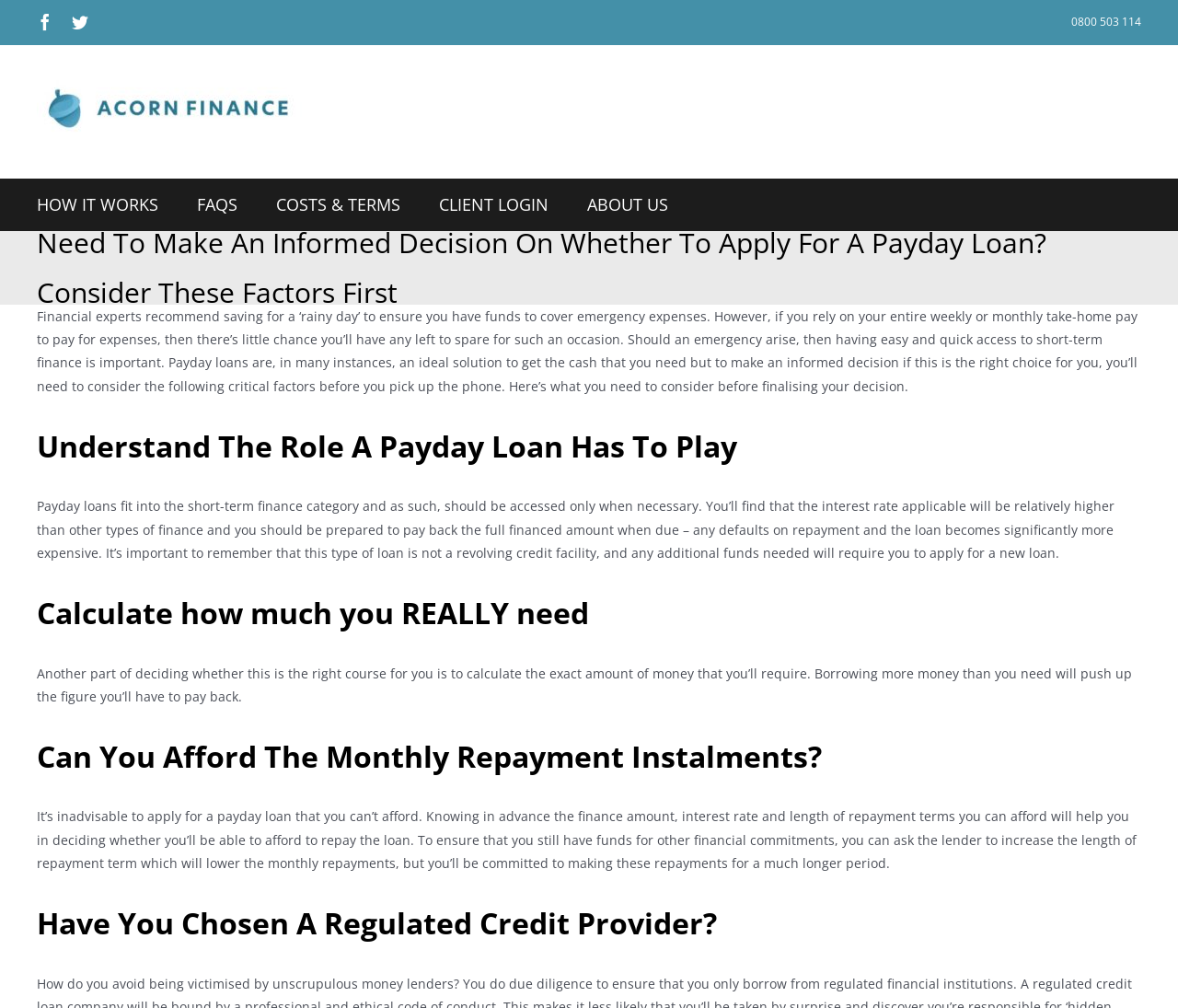What should you consider before applying for a payday loan?
Please provide a single word or phrase based on the screenshot.

Several critical factors